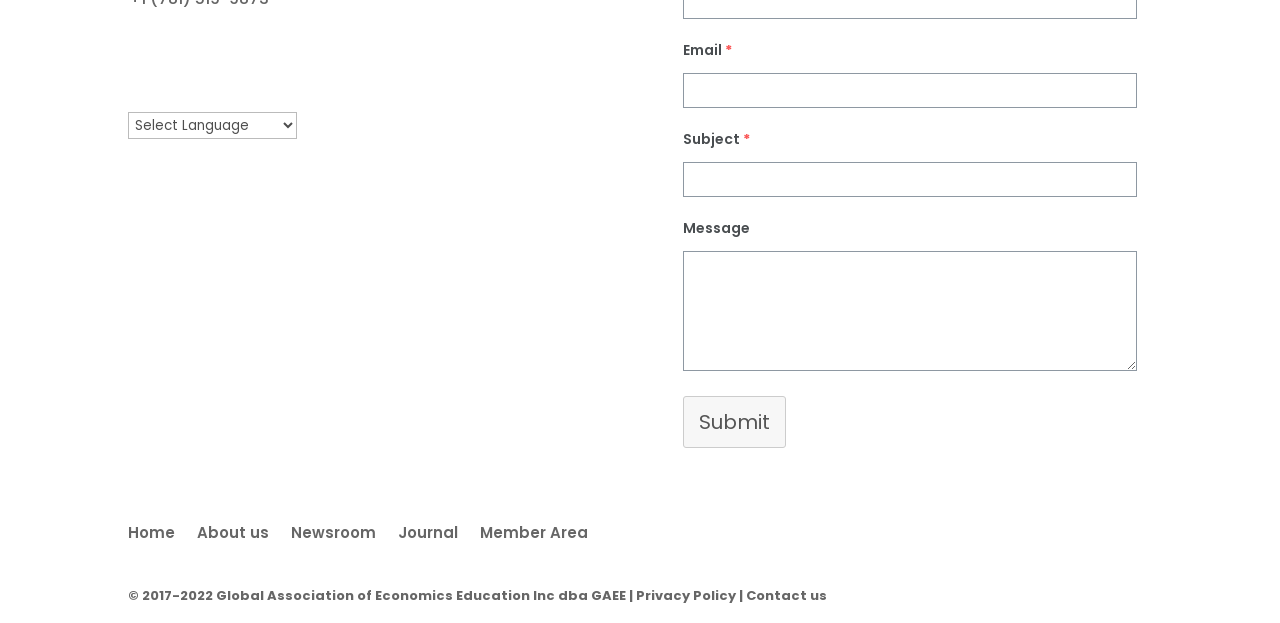What is the purpose of the 'Submit' button?
Offer a detailed and full explanation in response to the question.

The 'Submit' button is located below the 'Message' textbox, and it is likely that the user needs to fill in the 'Email', 'Subject', and 'Message' fields before clicking the 'Submit' button to send a message.